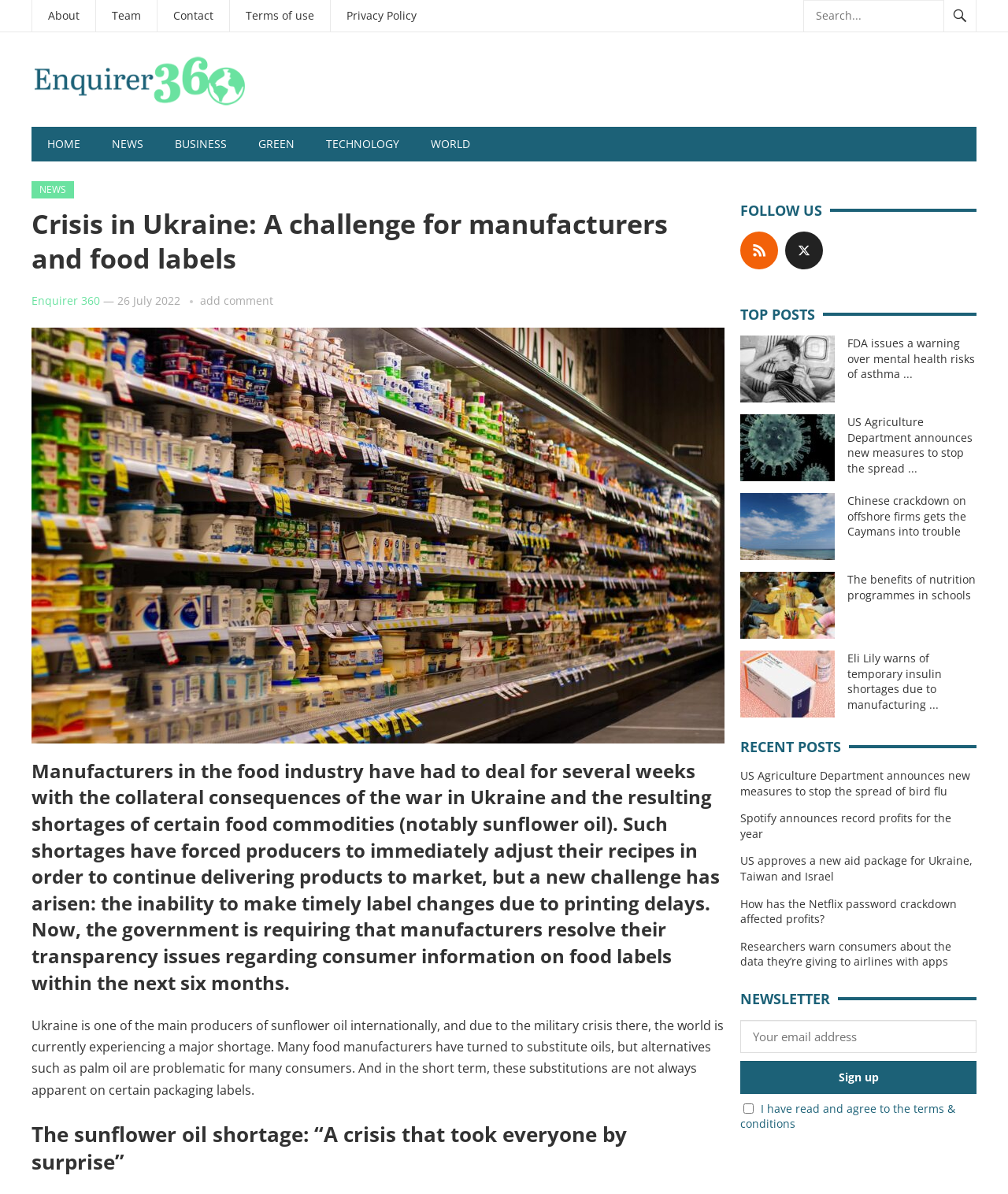Identify the bounding box coordinates for the region of the element that should be clicked to carry out the instruction: "Add a comment". The bounding box coordinates should be four float numbers between 0 and 1, i.e., [left, top, right, bottom].

[0.198, 0.246, 0.271, 0.258]